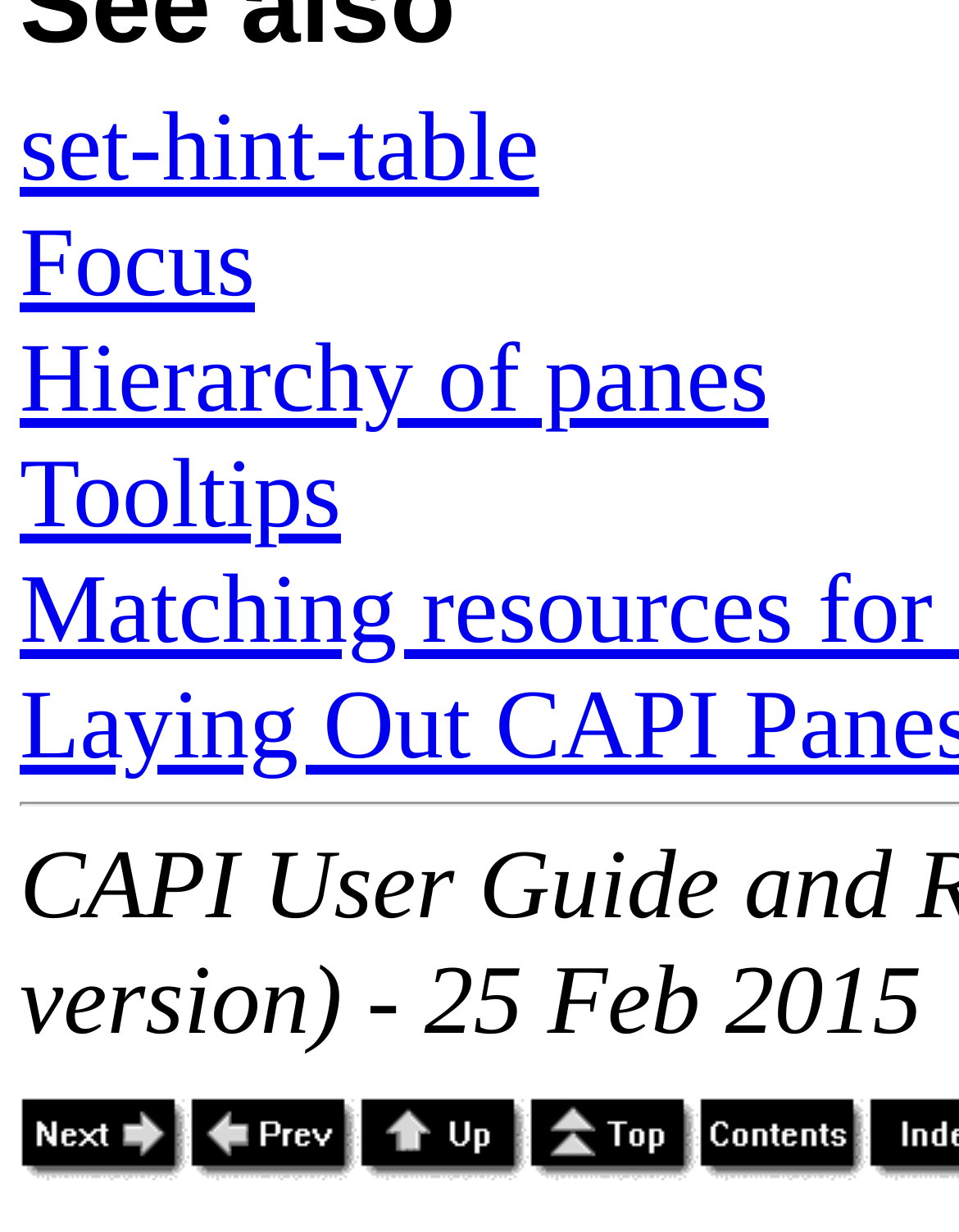Extract the bounding box coordinates of the UI element described by: "Wix.com". The coordinates should include four float numbers ranging from 0 to 1, e.g., [left, top, right, bottom].

None